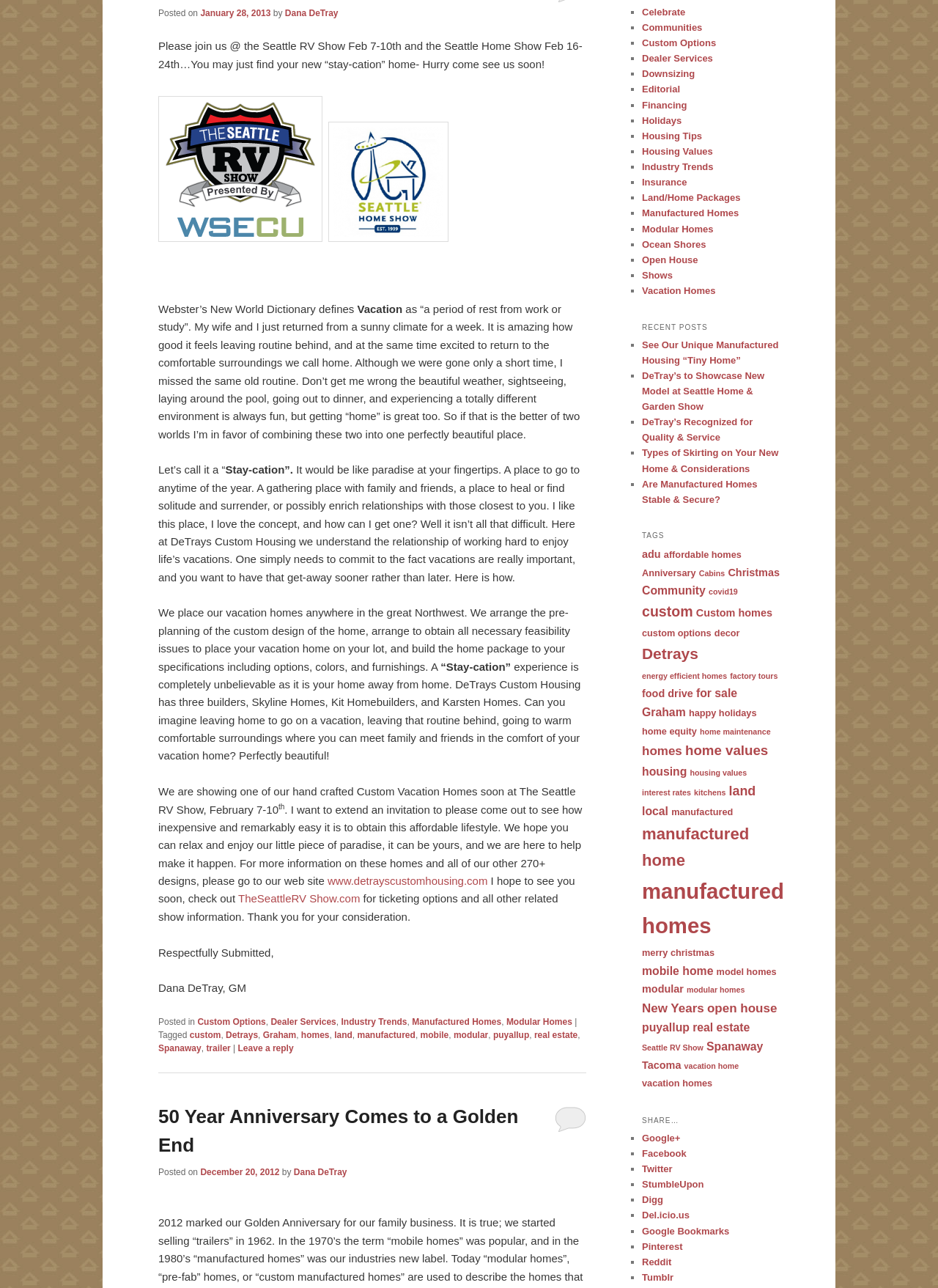Calculate the bounding box coordinates of the UI element given the description: "puyallup".

[0.684, 0.793, 0.735, 0.803]